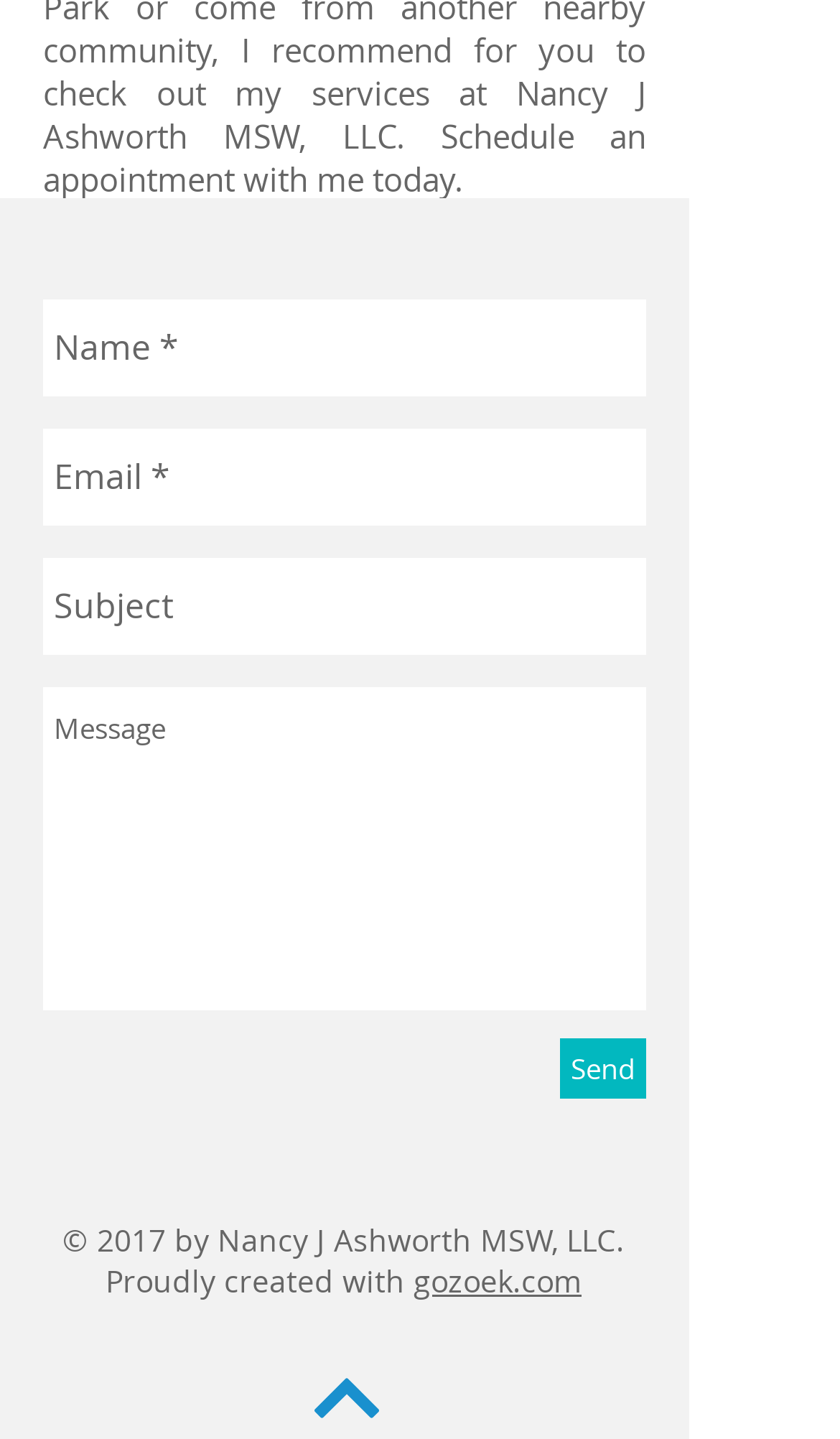Given the description "aria-label="Email *" name="email" placeholder="Email *"", determine the bounding box of the corresponding UI element.

[0.051, 0.298, 0.769, 0.365]